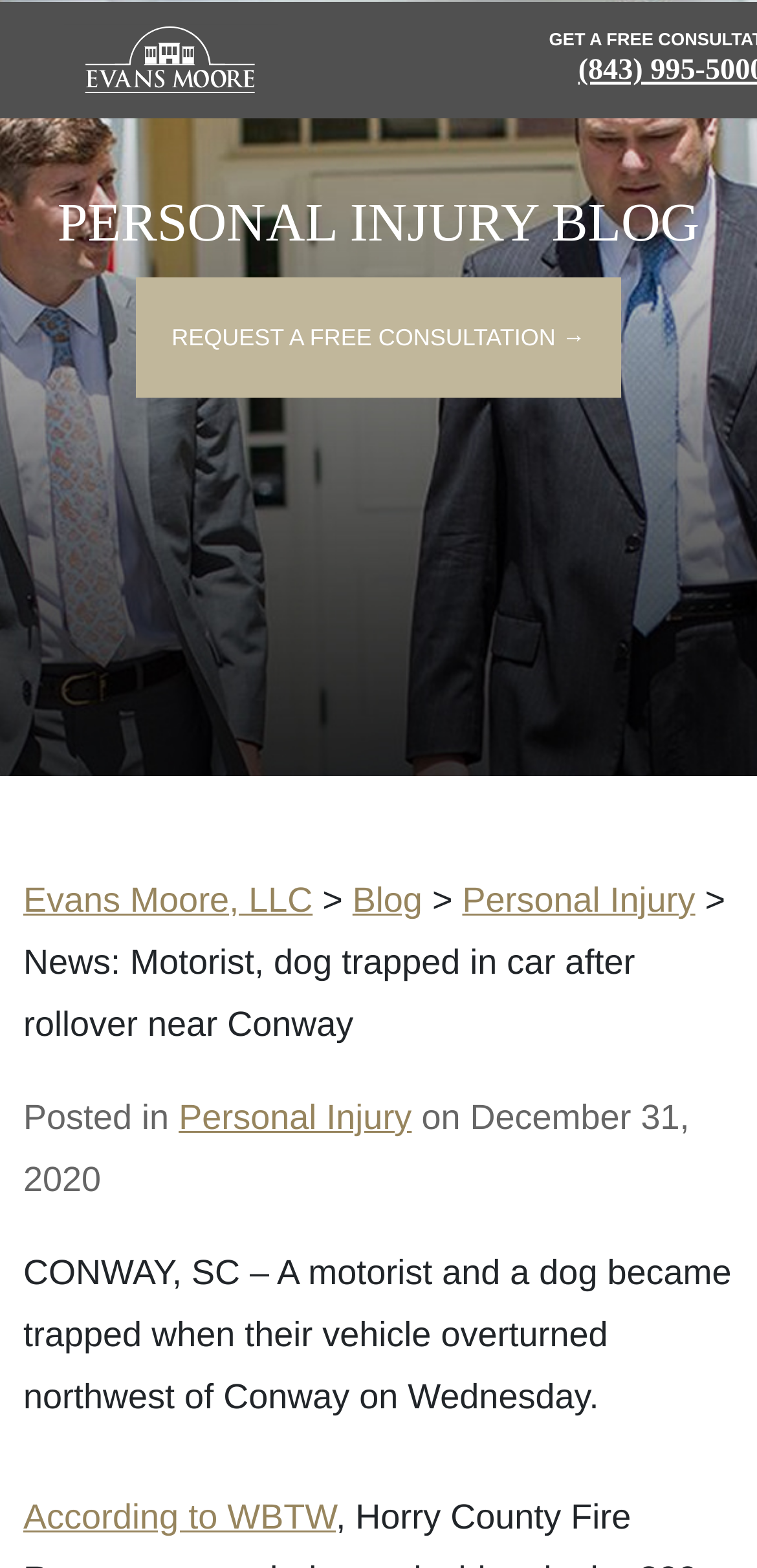Is there an image on the webpage?
Provide a comprehensive and detailed answer to the question.

I determined that there is an image on the webpage by looking at the image element 'Evans Moore, LLC' which has a bounding box coordinate of [0.084, 0.014, 0.366, 0.06].